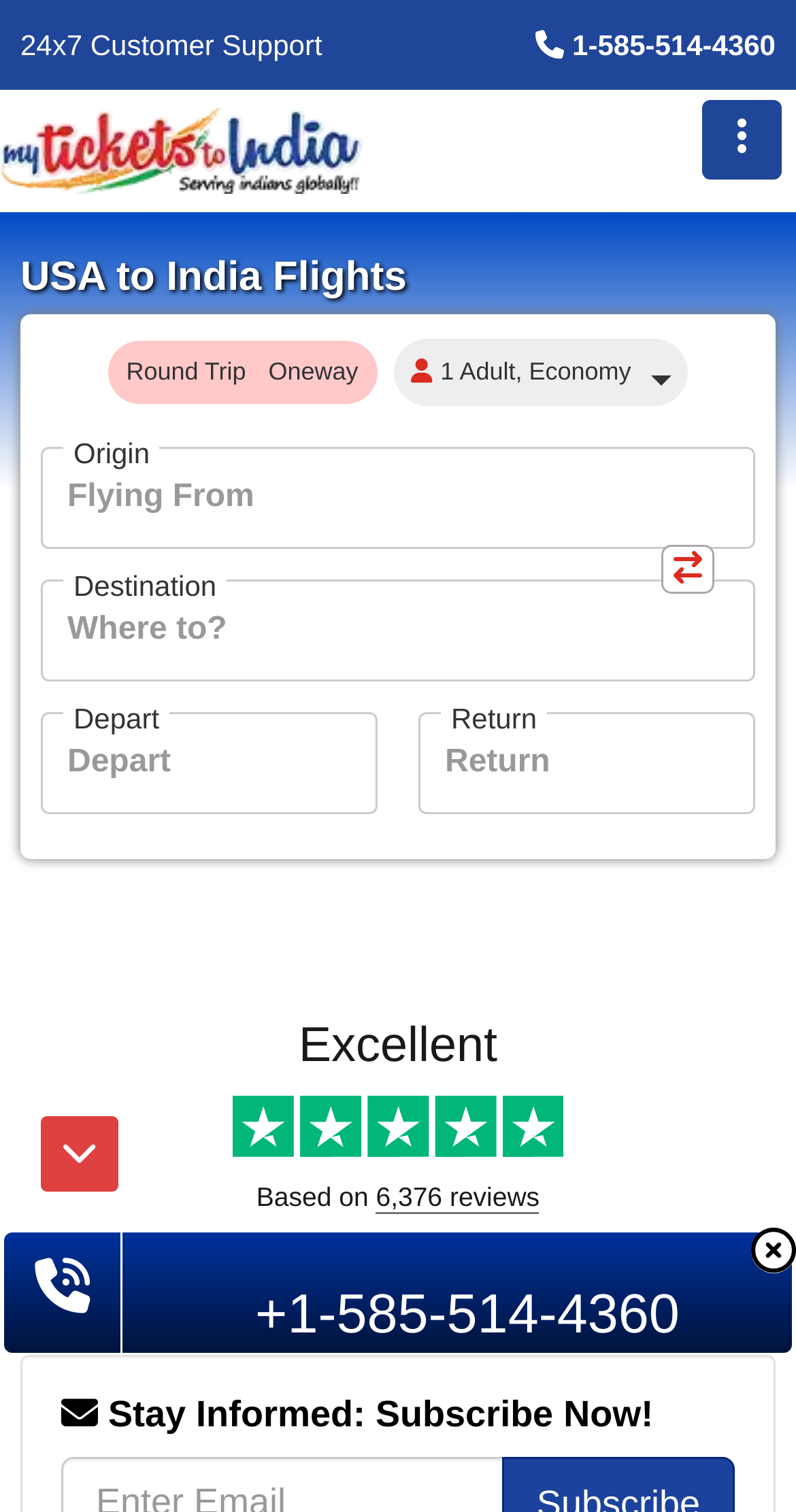How many adults are traveling?
Answer the question with as much detail as you can, using the image as a reference.

The text '1 Adult, Economy' is displayed, indicating that the default number of travelers is one adult, and the travel class is economy.